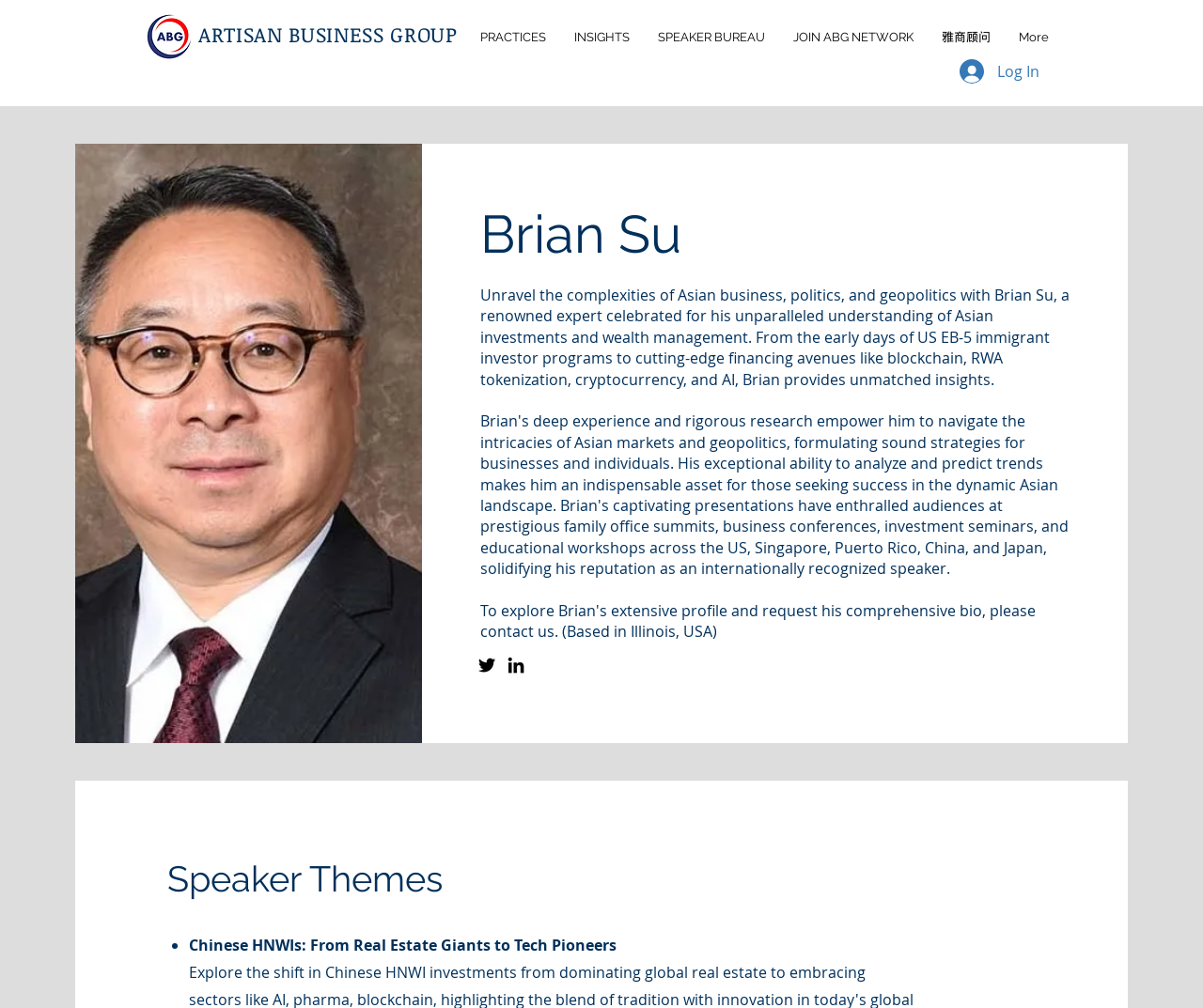What is the company name of the speaker?
Based on the image, provide a one-word or brief-phrase response.

Artisan Business Group